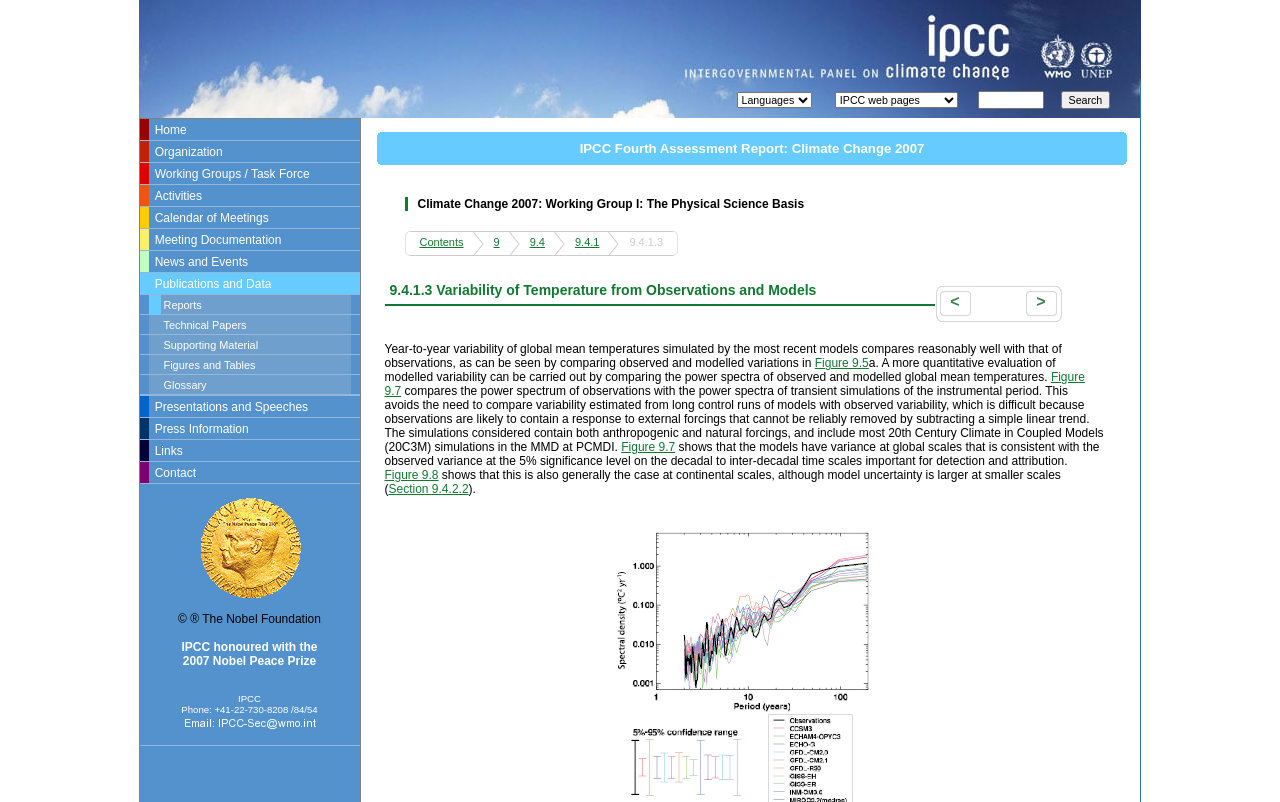Reply to the question below using a single word or brief phrase:
What is the language selection dropdown located next to?

Search